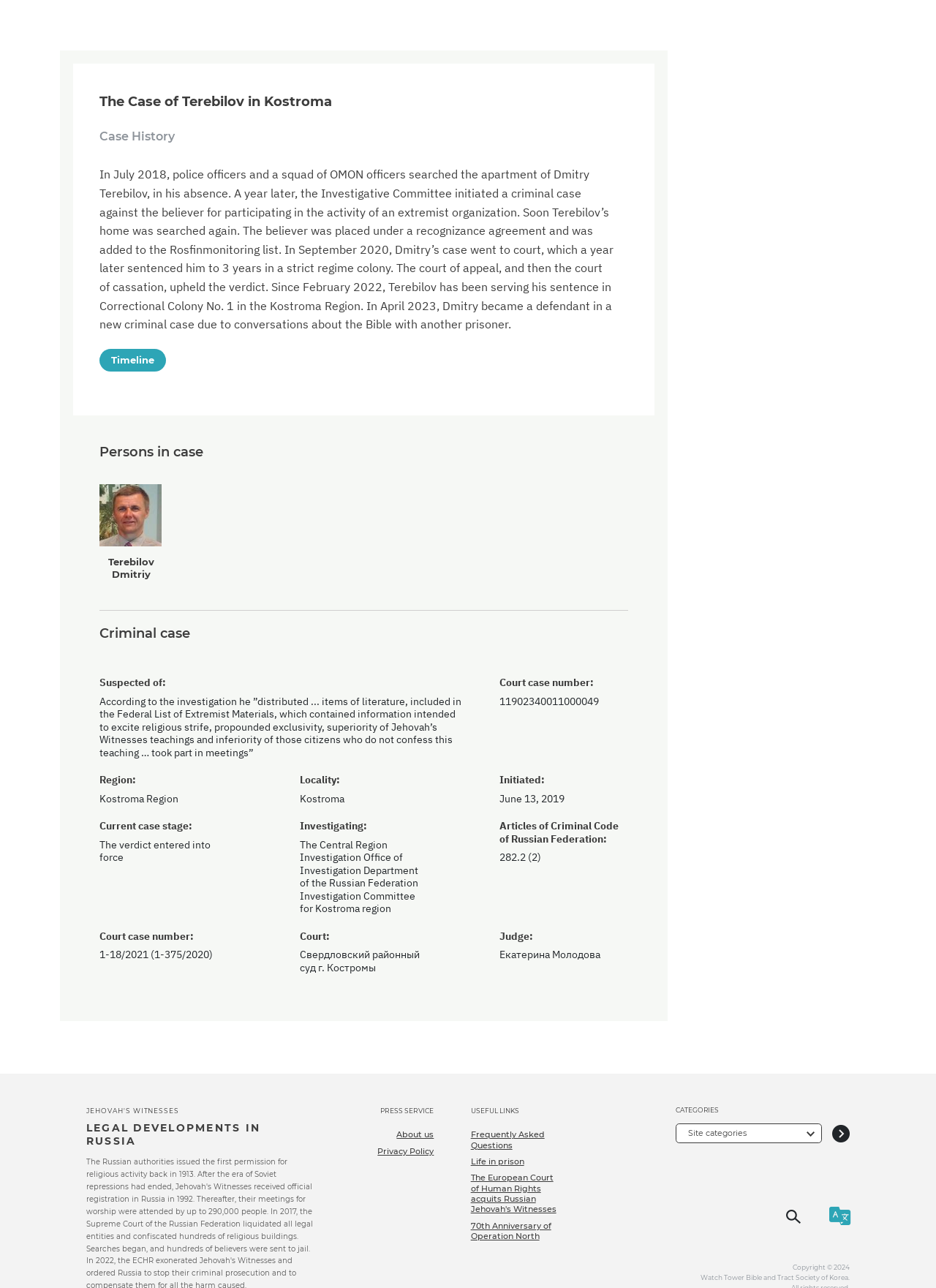Identify the coordinates of the bounding box for the element that must be clicked to accomplish the instruction: "Open site categories".

[0.722, 0.872, 0.878, 0.888]